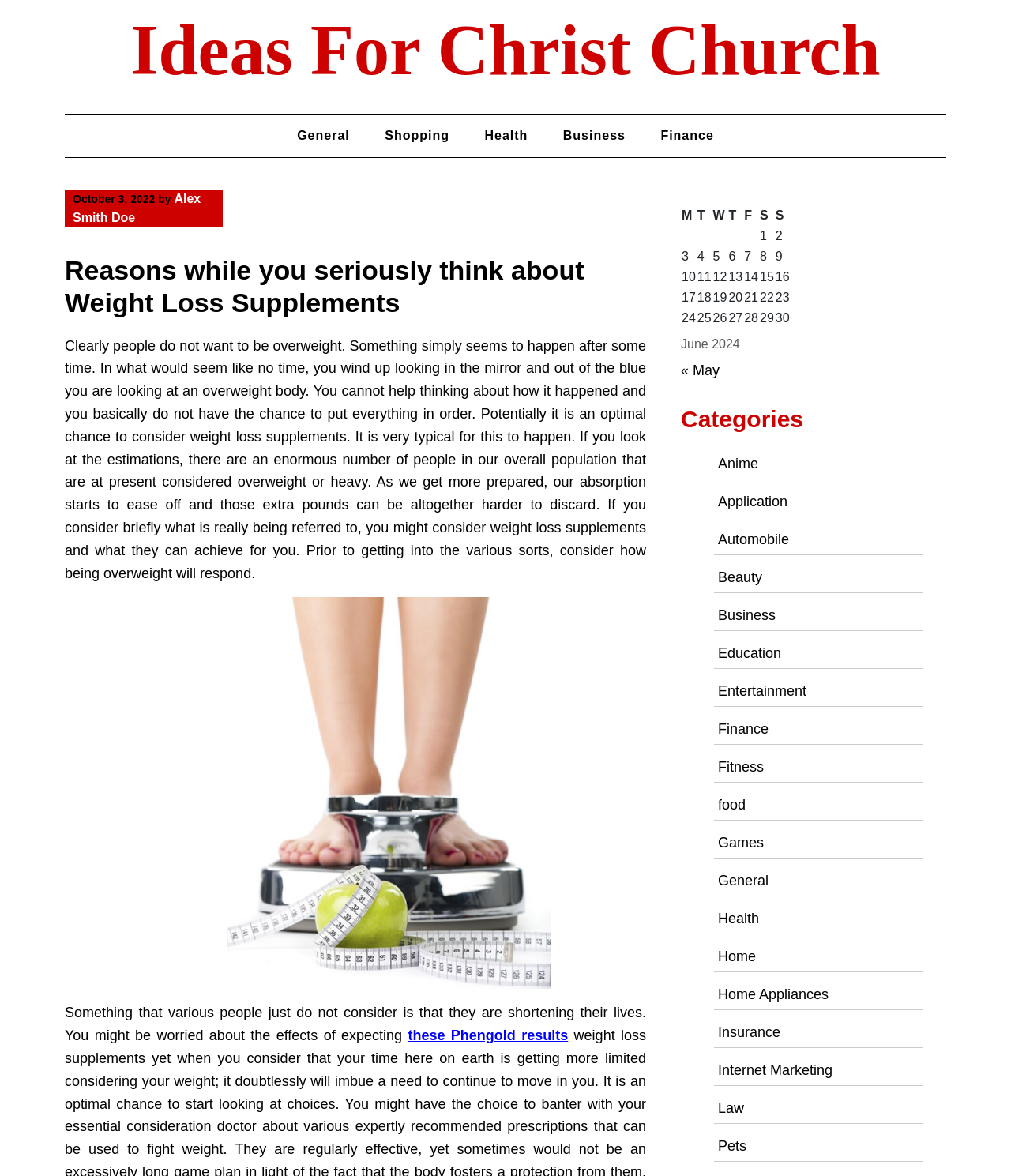Find the bounding box coordinates for the UI element that matches this description: "Ideas For Christ Church".

[0.129, 0.009, 0.871, 0.076]